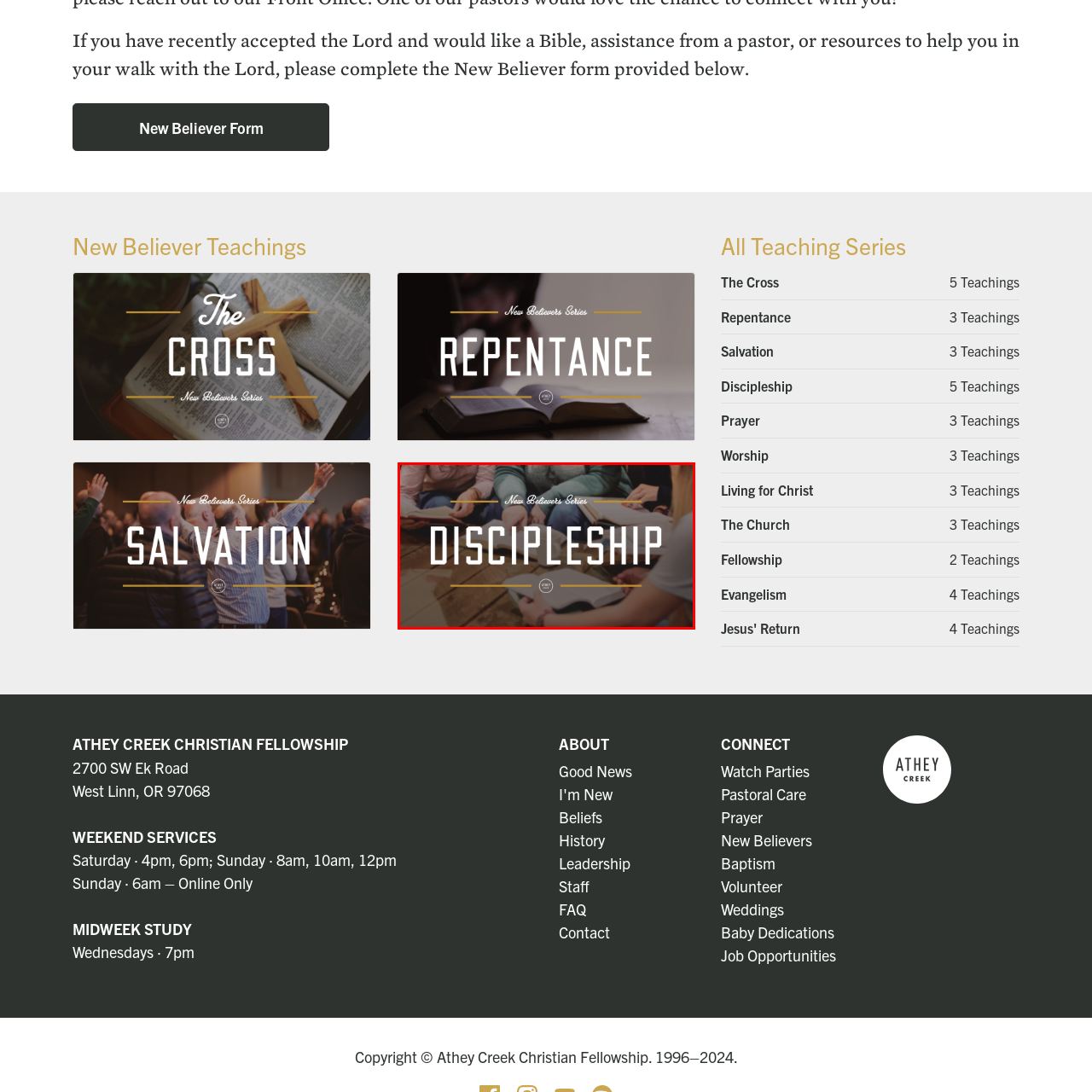Analyze the picture within the red frame, What type of flooring is in the background of the image? 
Provide a one-word or one-phrase response.

Wooden